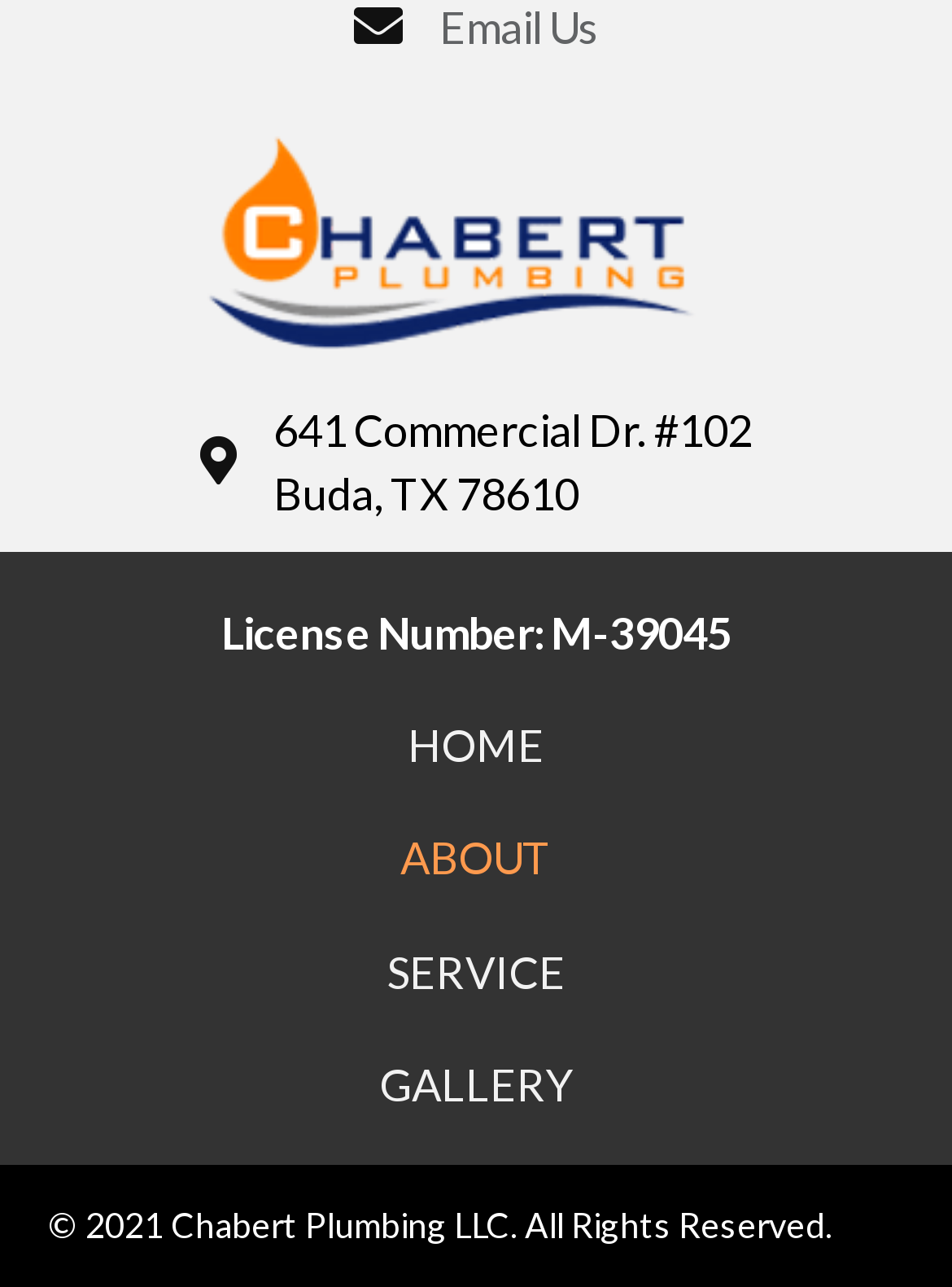Identify and provide the bounding box coordinates of the UI element described: "Menu Card". The coordinates should be formatted as [left, top, right, bottom], with each number being a float between 0 and 1.

None